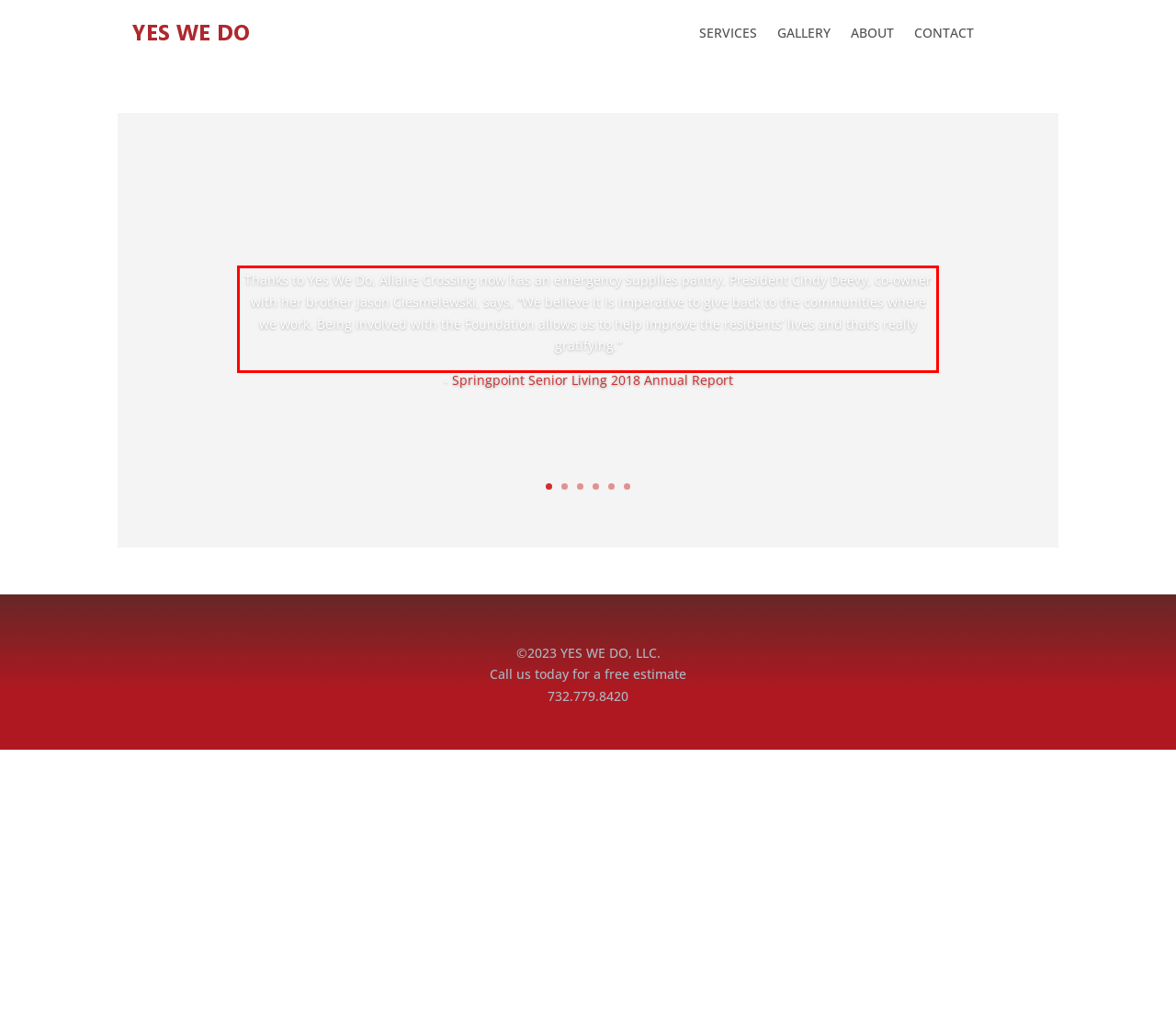There is a screenshot of a webpage with a red bounding box around a UI element. Please use OCR to extract the text within the red bounding box.

Thanks to Yes We Do, Allaire Crossing now has an emergency supplies pantry. President Cindy Deevy, co-owner with her brother Jason Ciesmelewski, says, “We believe it is imperative to give back to the communities where we work. Being involved with the Foundation allows us to help improve the residents’ lives and that’s really gratifying.”